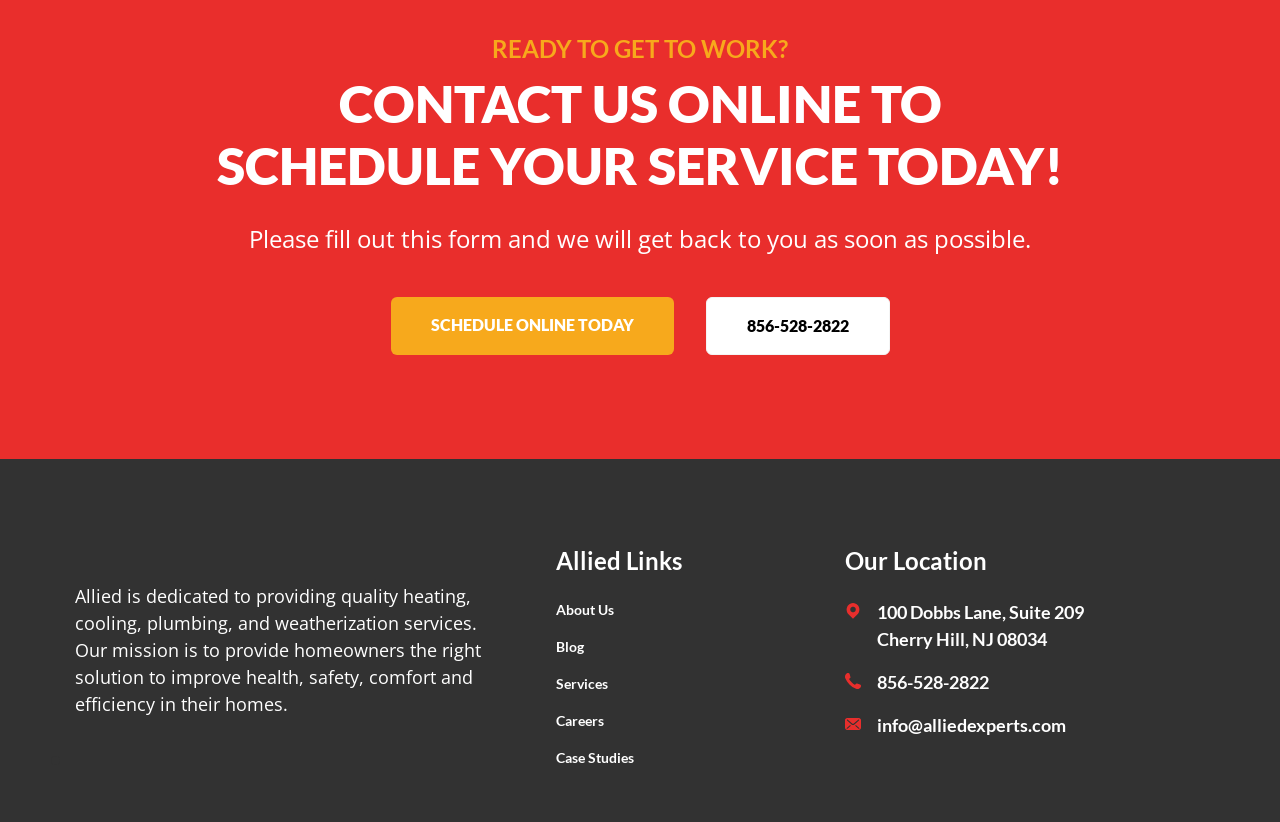What services does the company provide?
Please ensure your answer to the question is detailed and covers all necessary aspects.

The company provides quality heating, cooling, plumbing, and weatherization services, as stated in the static text element with bounding box coordinates [0.058, 0.71, 0.375, 0.871].